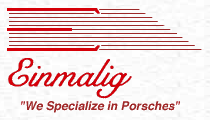What is the tone of the graphical elements?
Could you answer the question in a detailed manner, providing as much information as possible?

The graphical elements of the logo suggest a sleek and dynamic style, which is consistent with the performance-oriented nature of the vehicles they specialize in, implying a sense of speed and agility.